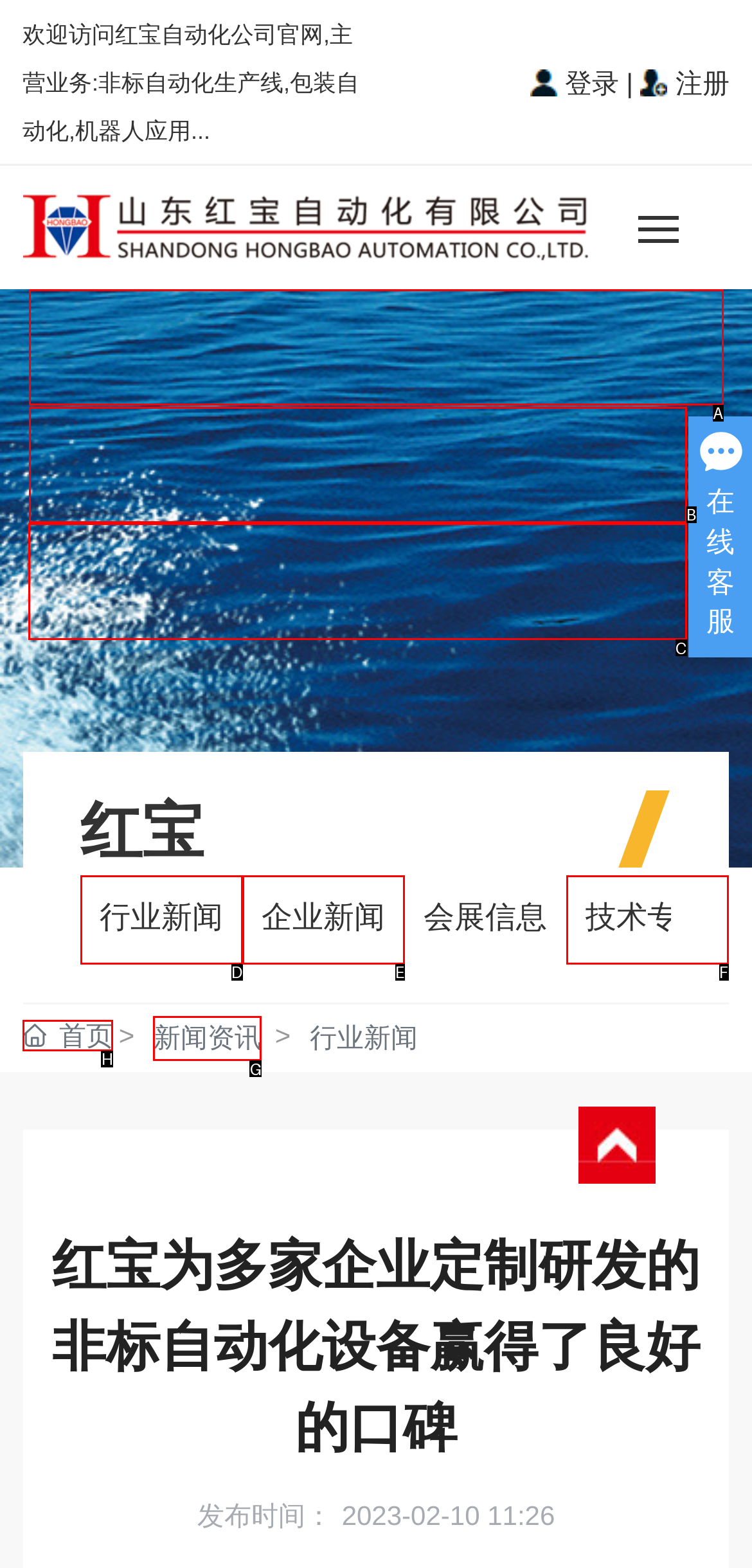Choose the HTML element that needs to be clicked for the given task: Browse the cases Respond by giving the letter of the chosen option.

C